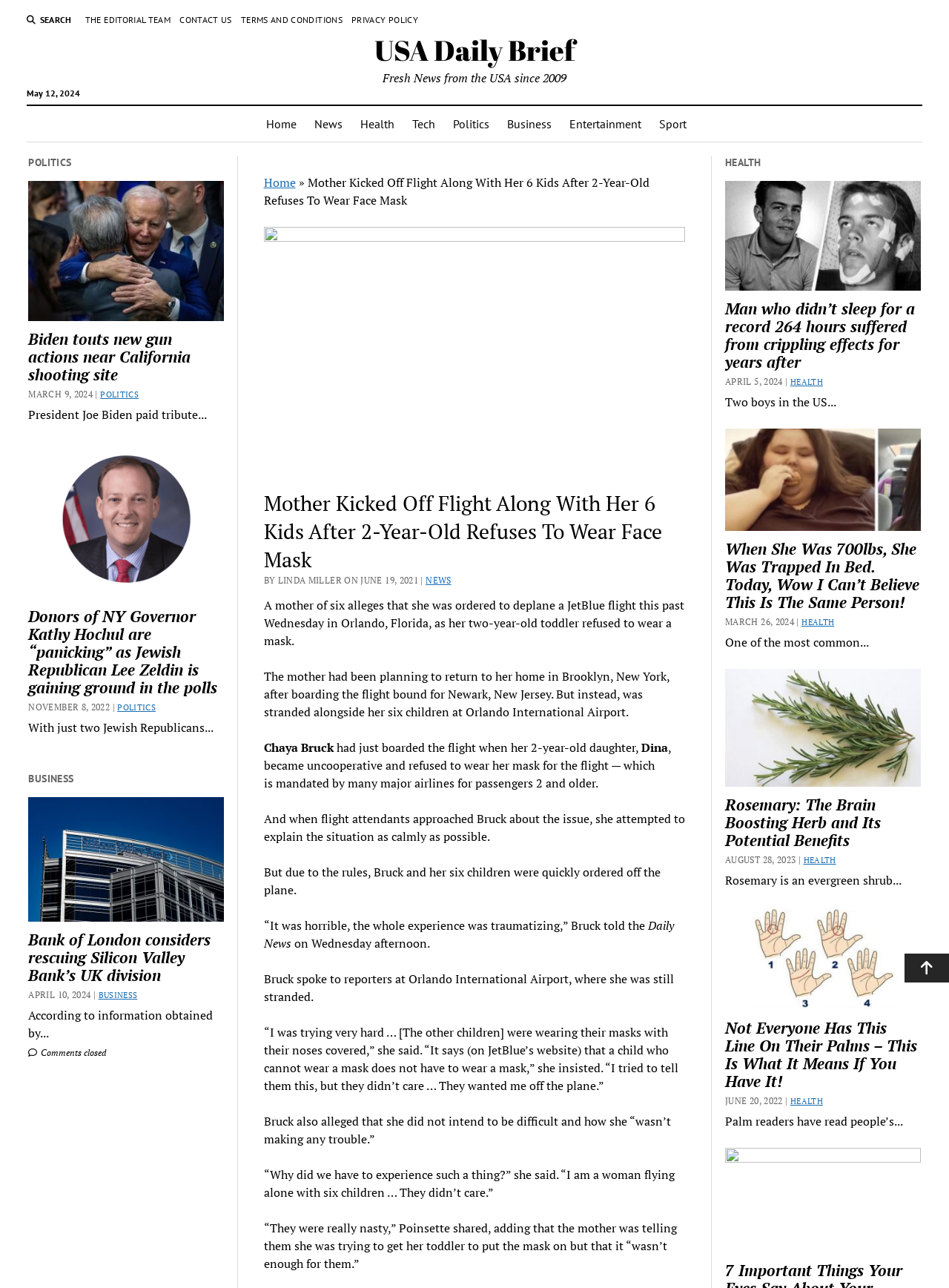Respond to the following question with a brief word or phrase:
What is the topic of the news article with the title 'Rosemary: The Brain Boosting Herb and Its Potential Benefits'?

HEALTH